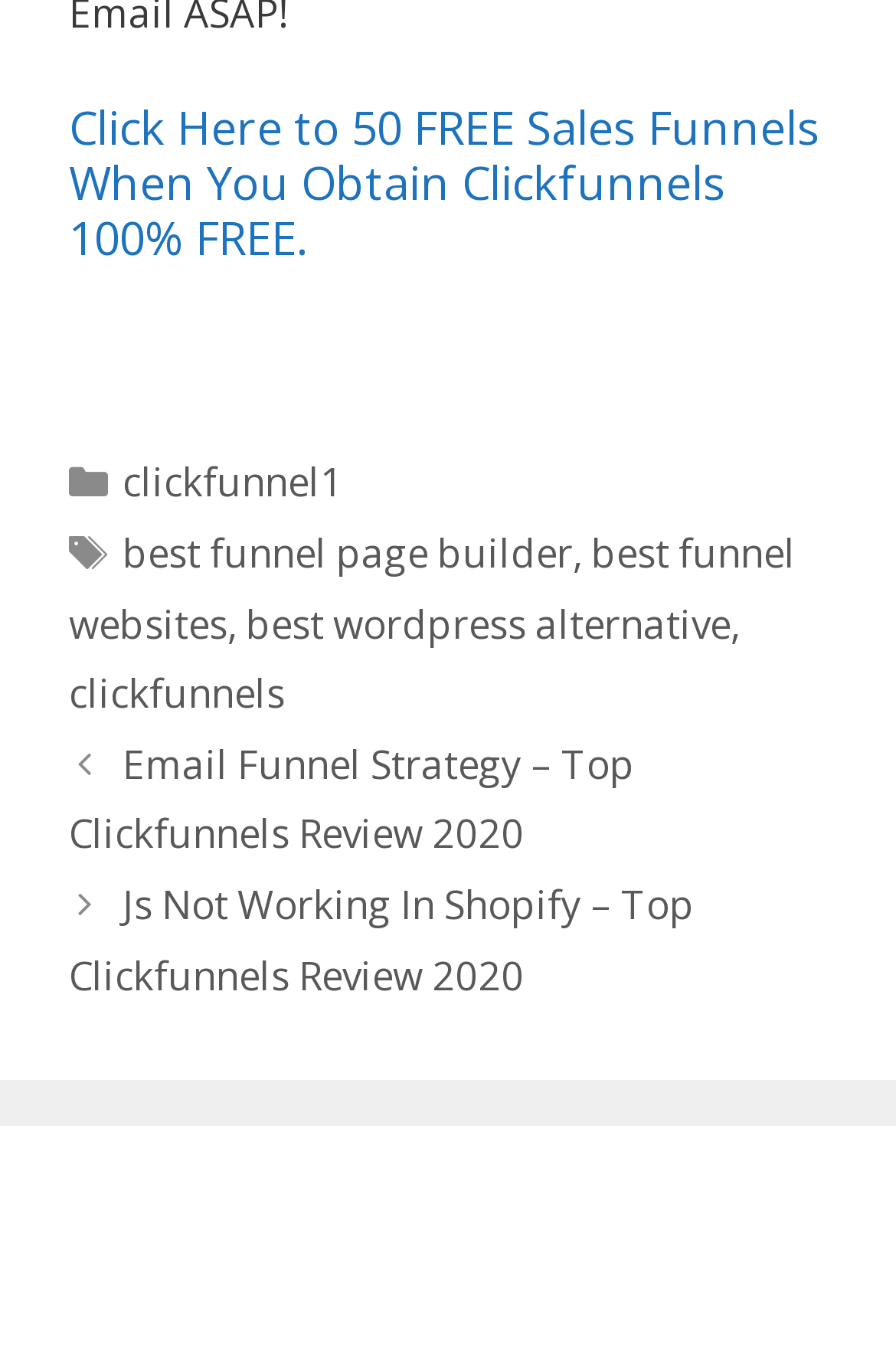Determine the bounding box coordinates of the area to click in order to meet this instruction: "Read the review about js not working in Shopify".

[0.077, 0.651, 0.775, 0.742]